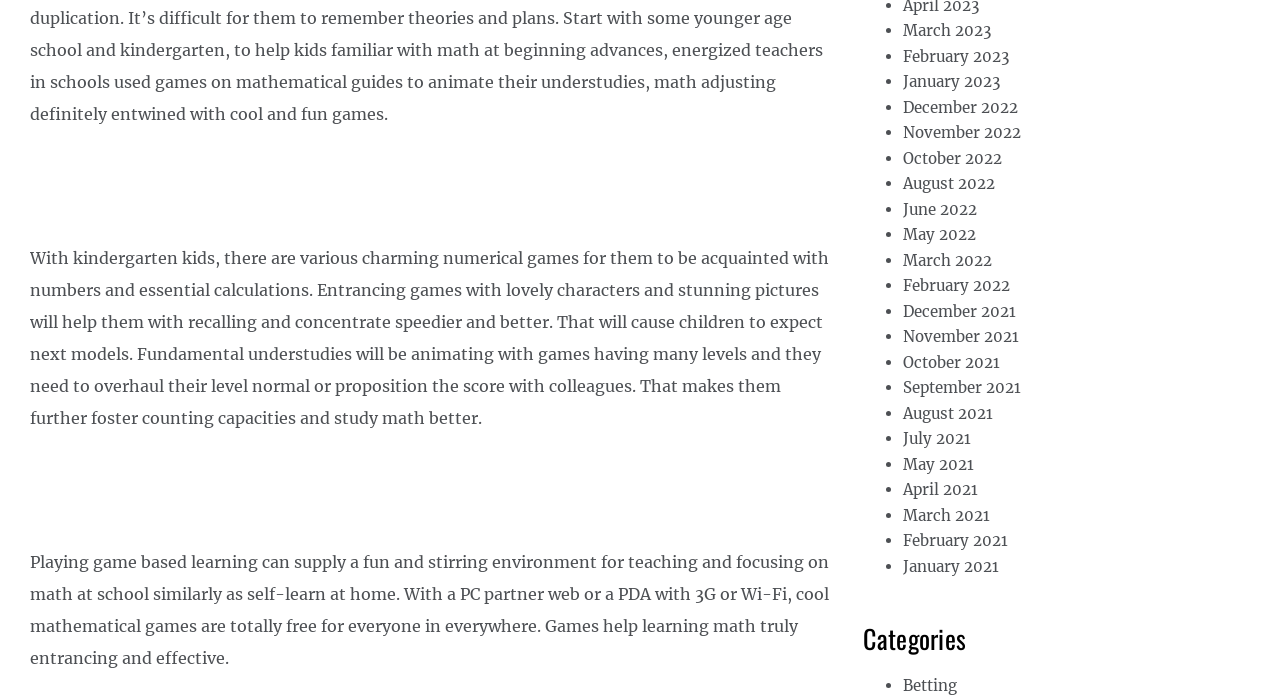What is the benefit of game-based learning for math?
Look at the image and respond with a one-word or short phrase answer.

Makes learning math truly entrancing and effective